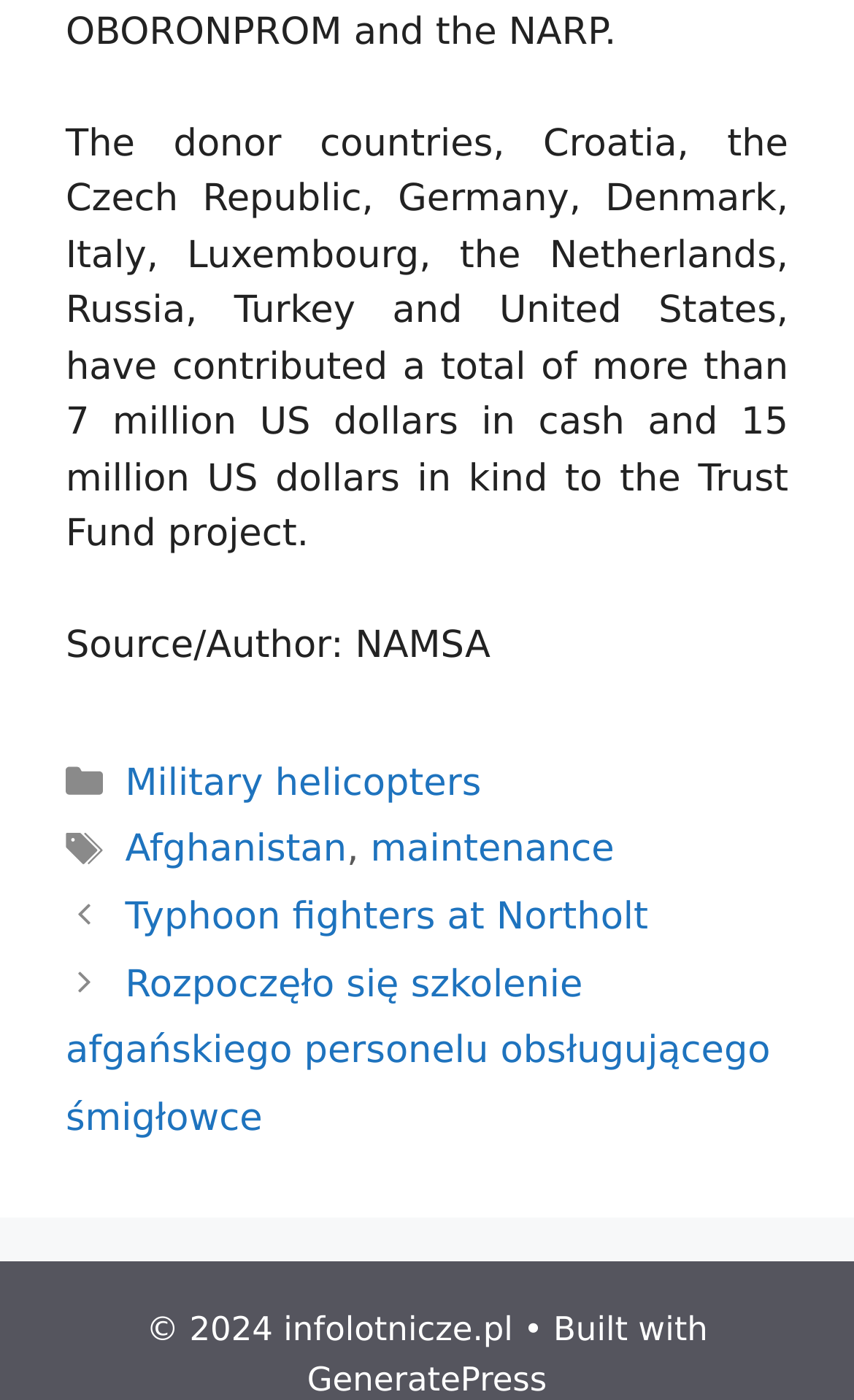Using the webpage screenshot, find the UI element described by Military helicopters. Provide the bounding box coordinates in the format (top-left x, top-left y, bottom-right x, bottom-right y), ensuring all values are floating point numbers between 0 and 1.

[0.147, 0.544, 0.563, 0.575]